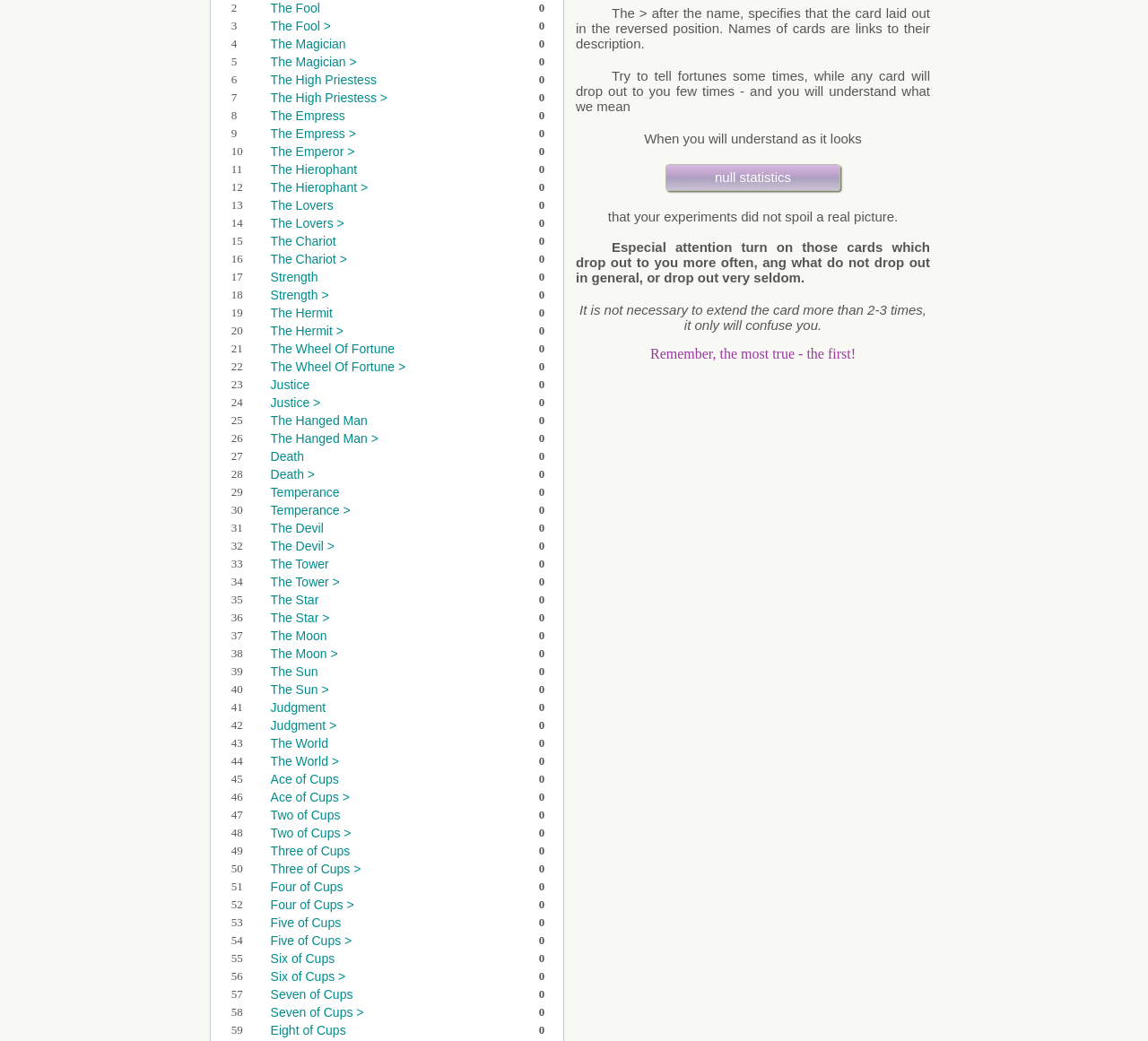Find the bounding box coordinates for the element that must be clicked to complete the instruction: "View the Home page". The coordinates should be four float numbers between 0 and 1, indicated as [left, top, right, bottom].

None